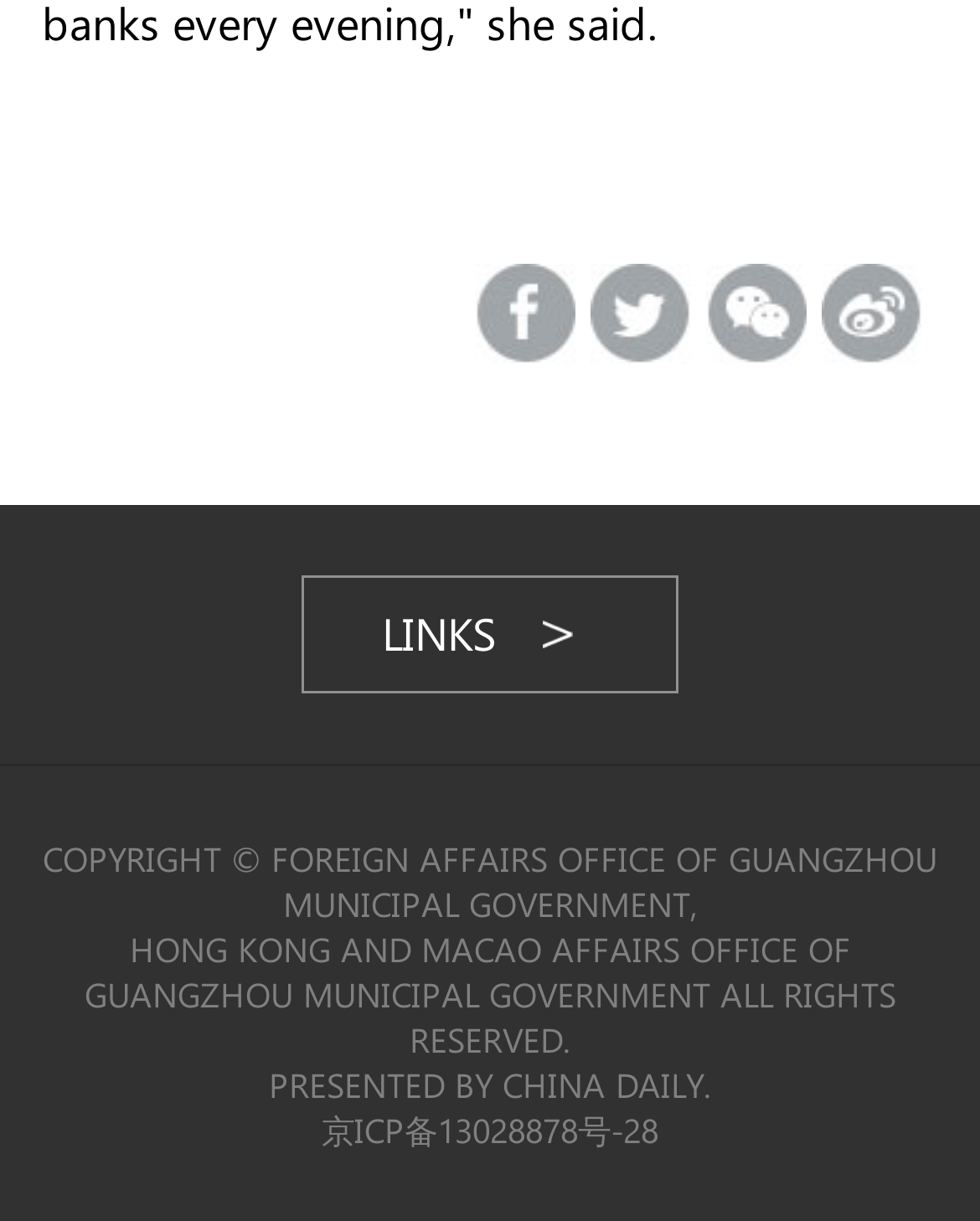Using the webpage screenshot and the element description 京ICP备13028878号-28, determine the bounding box coordinates. Specify the coordinates in the format (top-left x, top-left y, bottom-right x, bottom-right y) with values ranging from 0 to 1.

[0.328, 0.904, 0.672, 0.941]